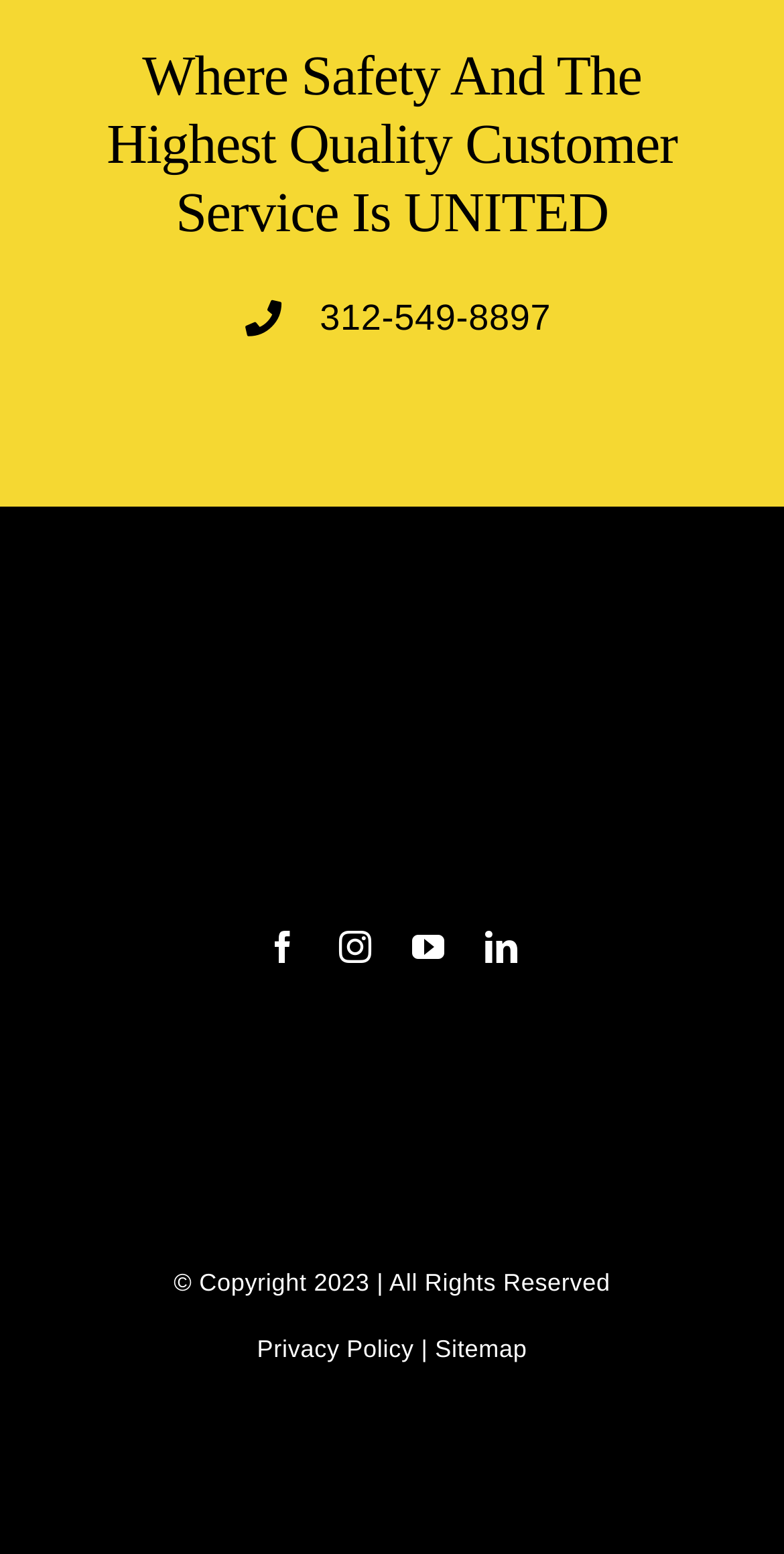Please identify the bounding box coordinates of the element's region that should be clicked to execute the following instruction: "Call the customer service". The bounding box coordinates must be four float numbers between 0 and 1, i.e., [left, top, right, bottom].

[0.408, 0.192, 0.703, 0.218]